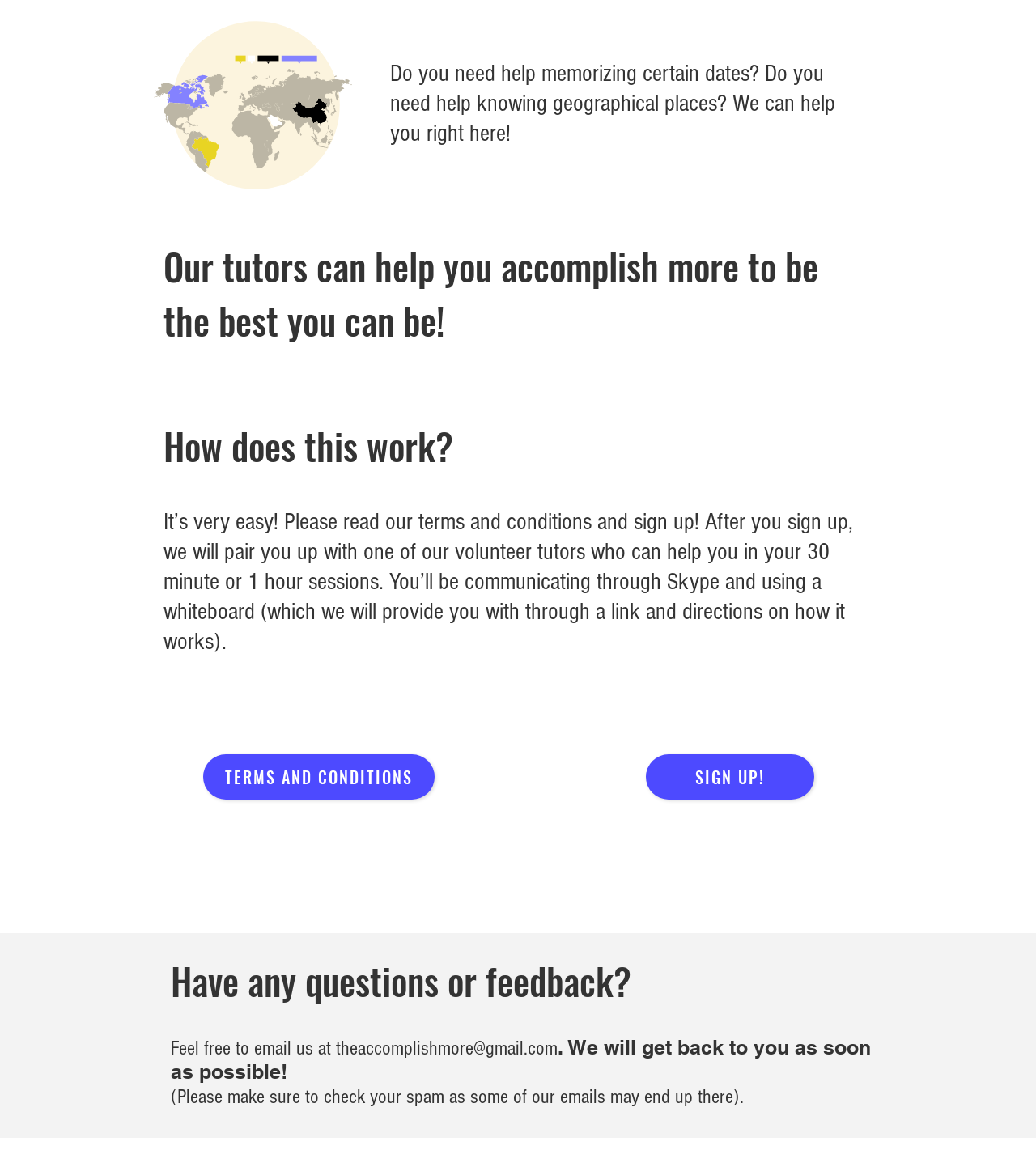Using the details in the image, give a detailed response to the question below:
How can users communicate with their tutors?

The webpage mentions that users will be communicating with their tutors through Skype, which is a video conferencing platform, and also using a whiteboard provided by the website.